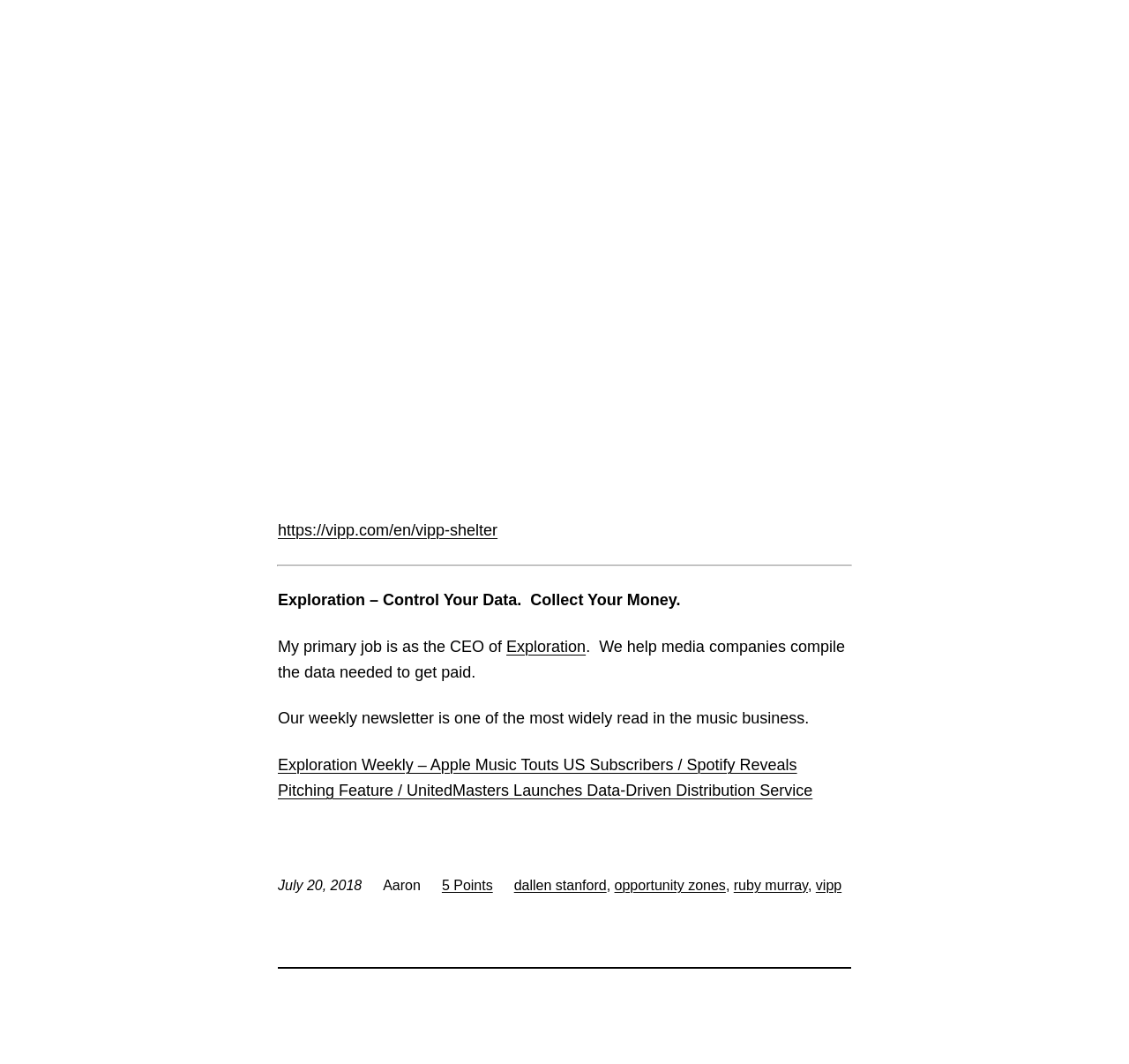Give a one-word or phrase response to the following question: How many links are there in the top half of the webpage?

3